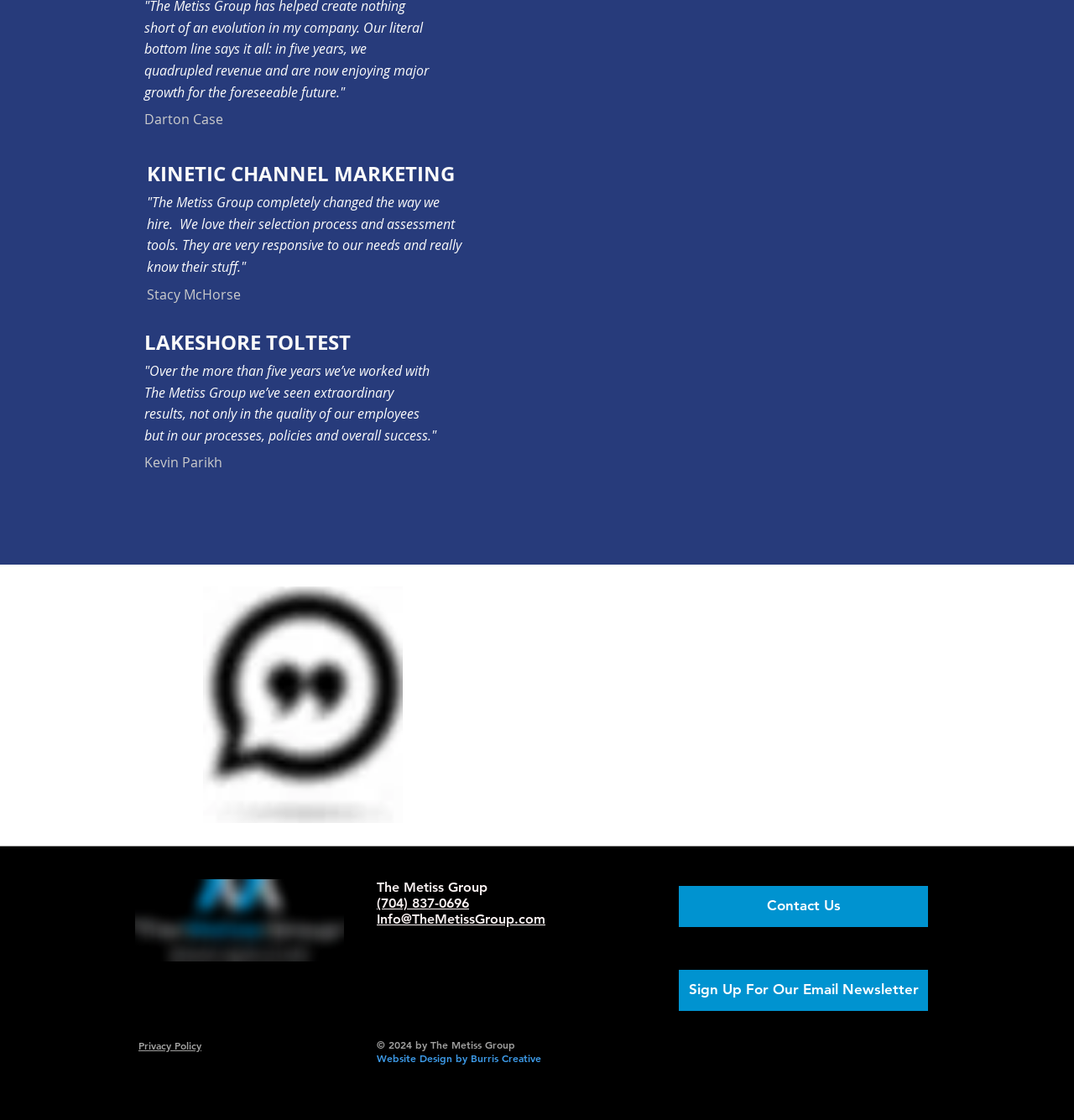Please provide a brief answer to the following inquiry using a single word or phrase:
How many social media links are there?

5